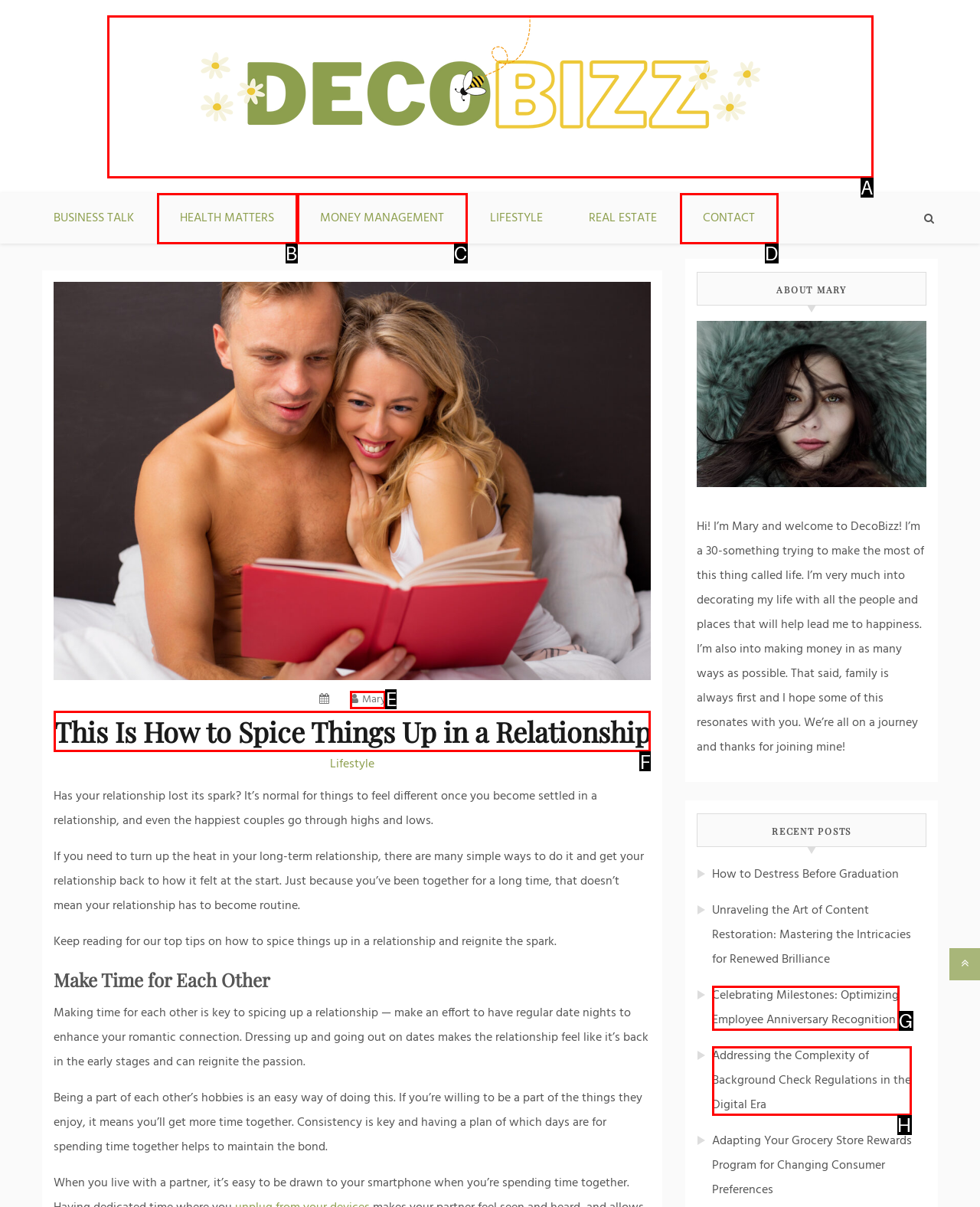Select the appropriate letter to fulfill the given instruction: read about how to spice things up in a relationship
Provide the letter of the correct option directly.

F